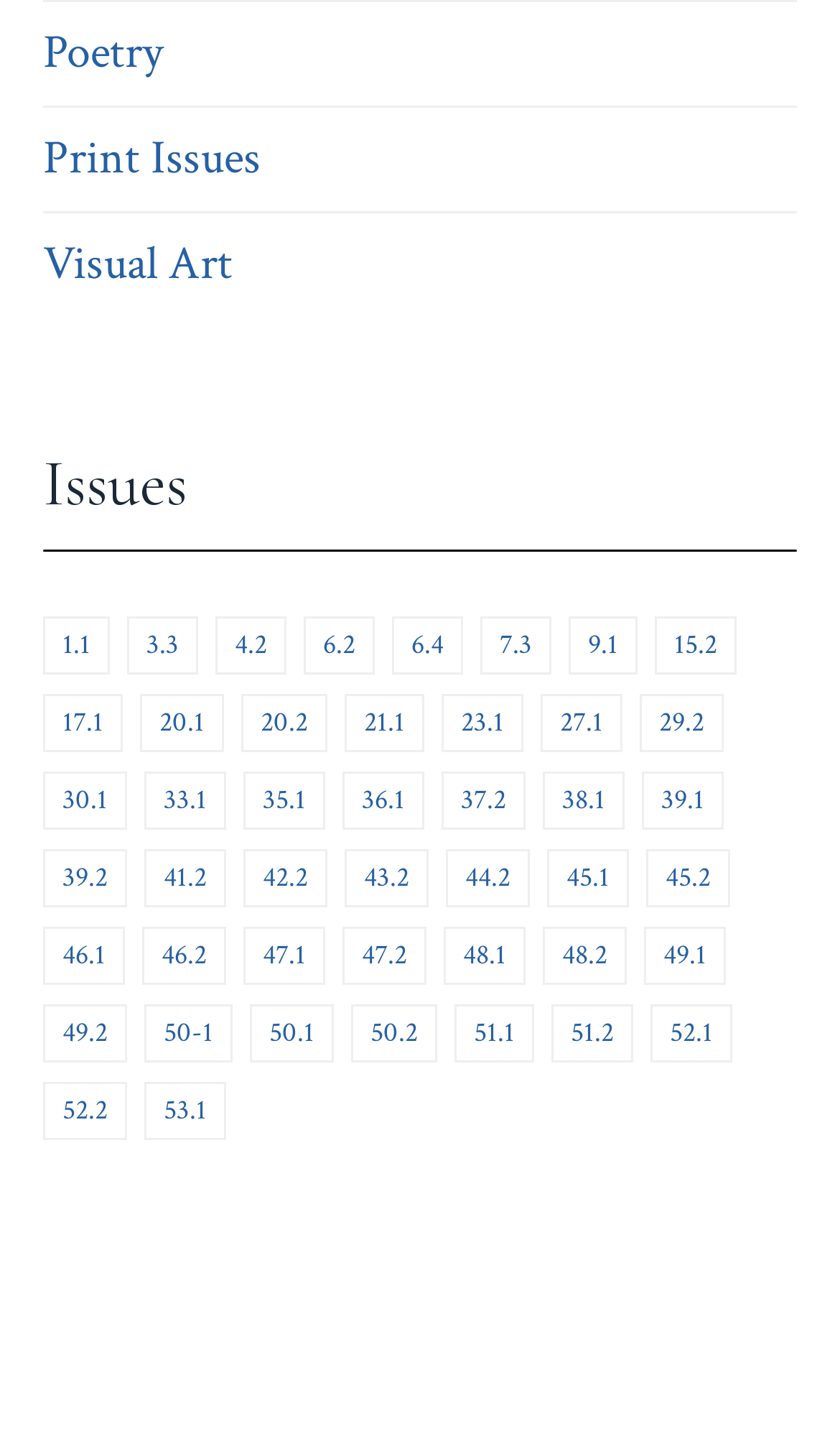What is the issue number with the most items?
Look at the image and respond with a single word or a short phrase.

52.2